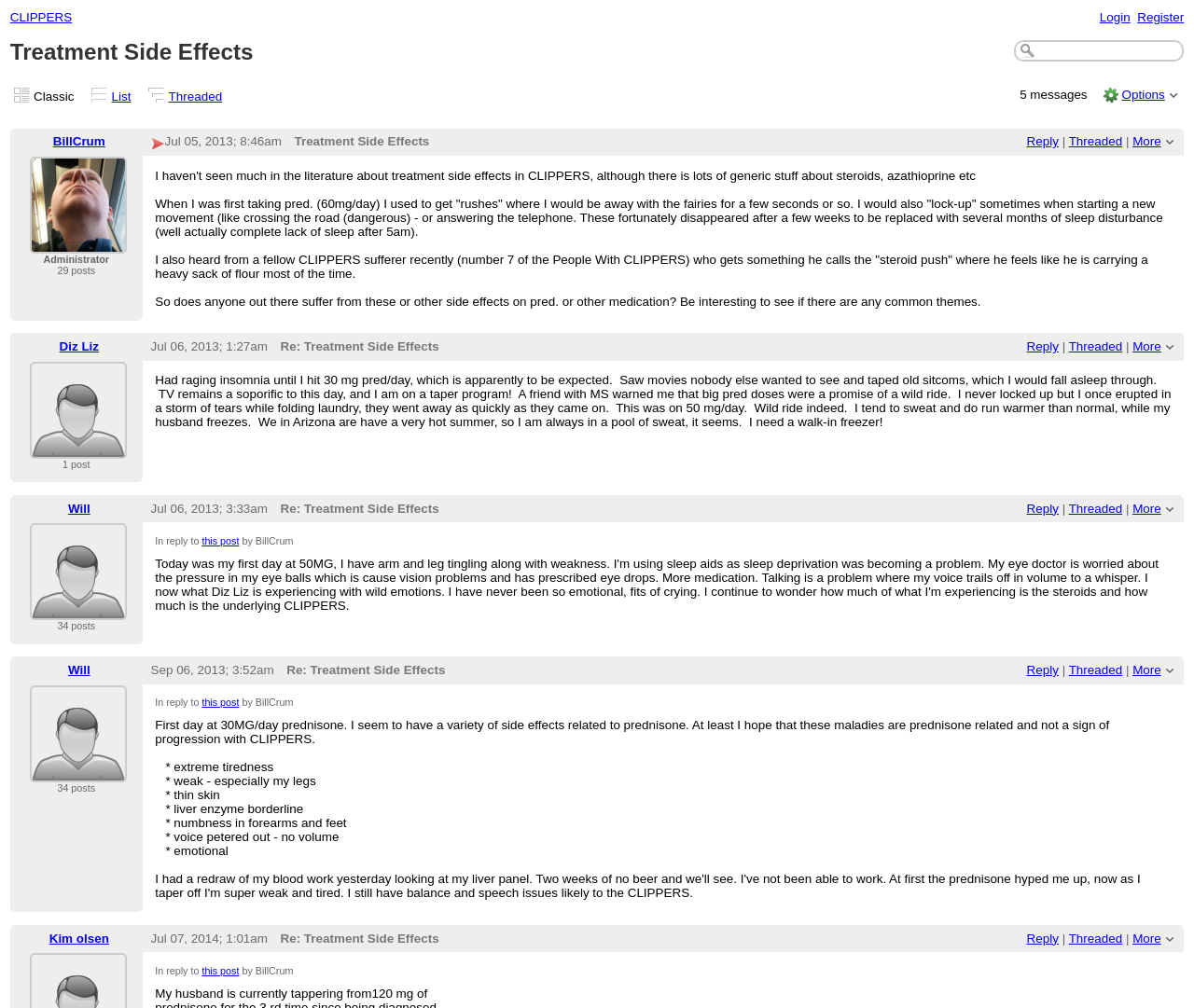Find the bounding box coordinates for the HTML element specified by: "title="View profile of Diz Liz"".

[0.025, 0.437, 0.106, 0.45]